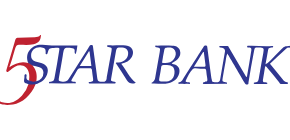Please answer the following question using a single word or phrase: 
What is the purpose of the 5Star Bank logo?

to represent branding